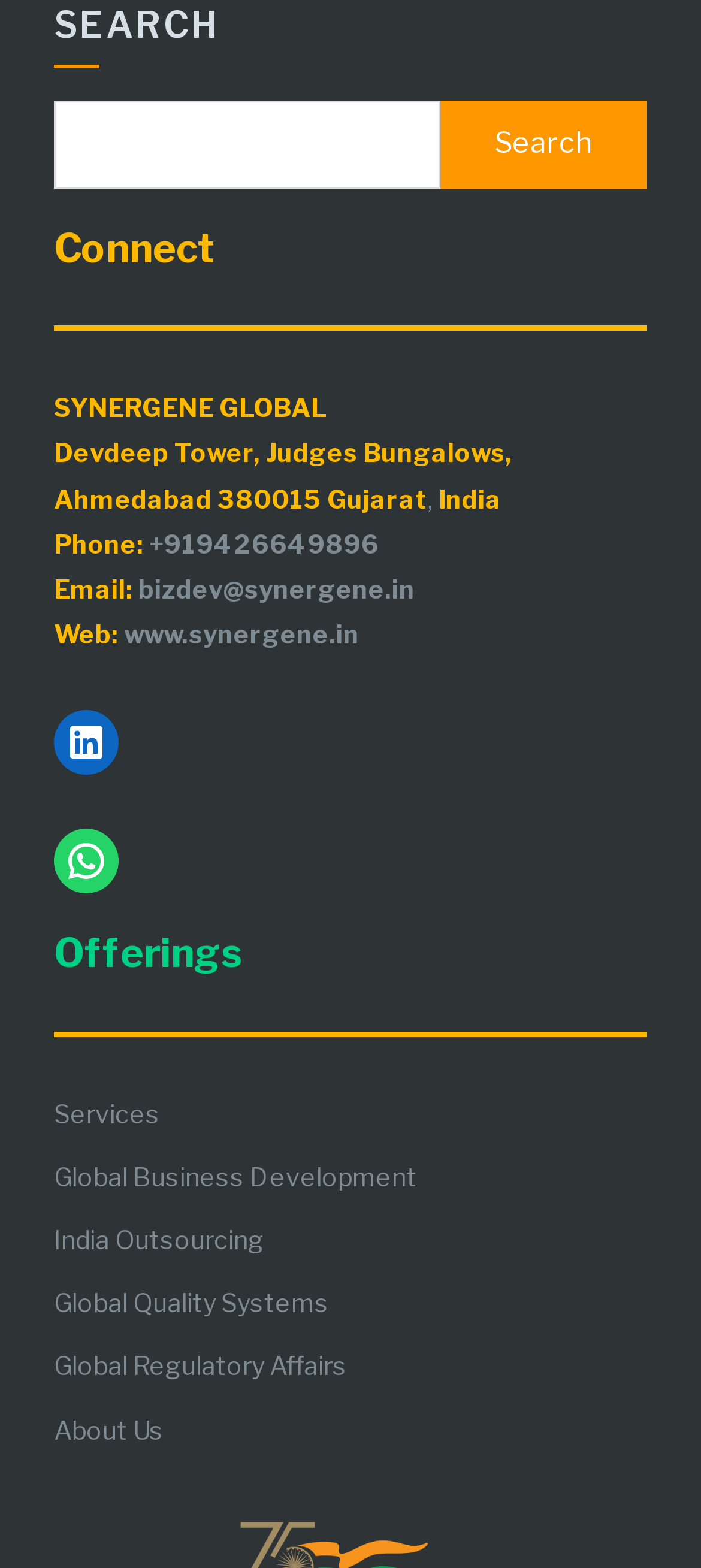What is the phone number?
Examine the image and give a concise answer in one word or a short phrase.

+919426649896